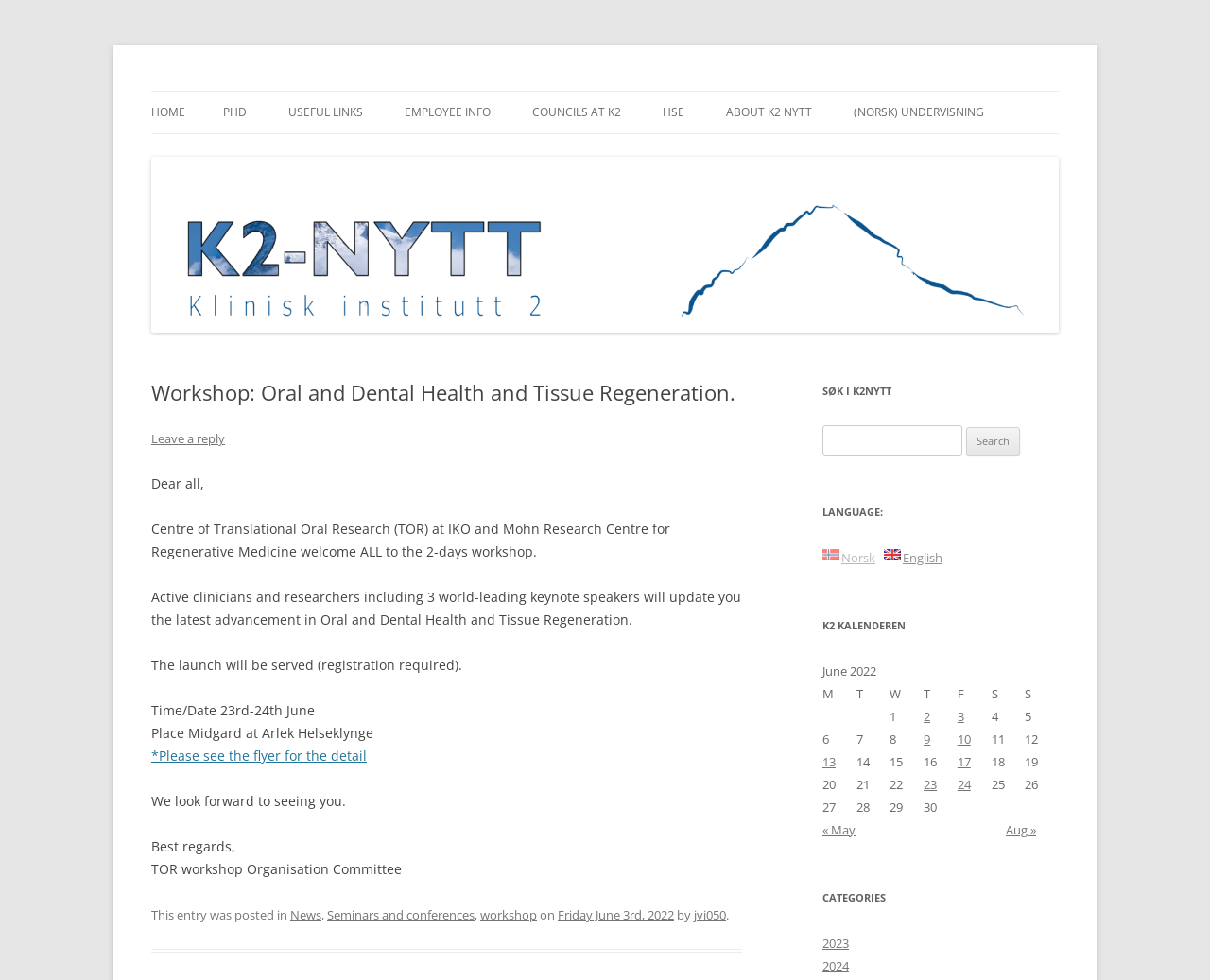Find the bounding box coordinates for the UI element whose description is: "K2 Nytt". The coordinates should be four float numbers between 0 and 1, in the format [left, top, right, bottom].

[0.125, 0.069, 0.201, 0.116]